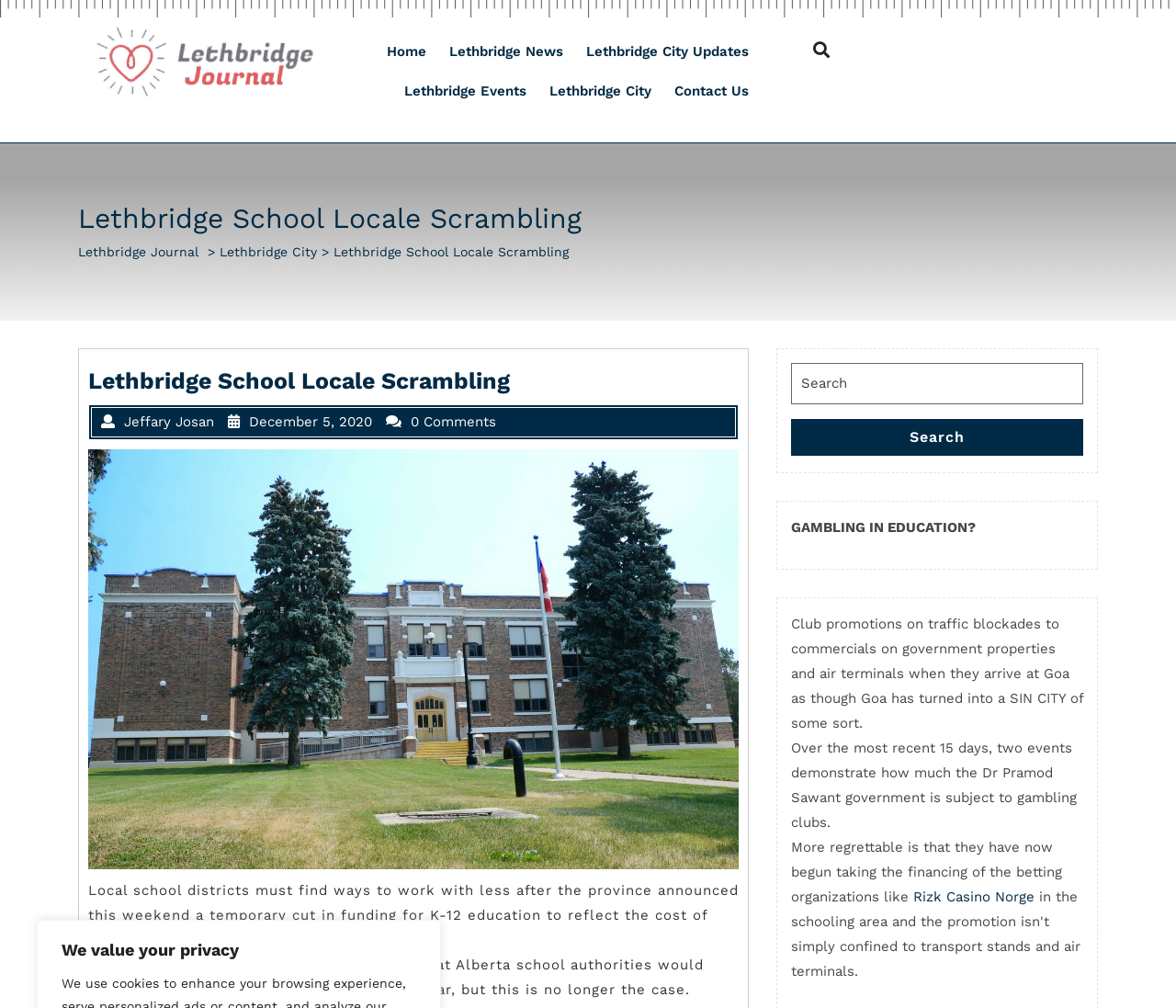Using the provided element description: "Conveyor Belts", determine the bounding box coordinates of the corresponding UI element in the screenshot.

None